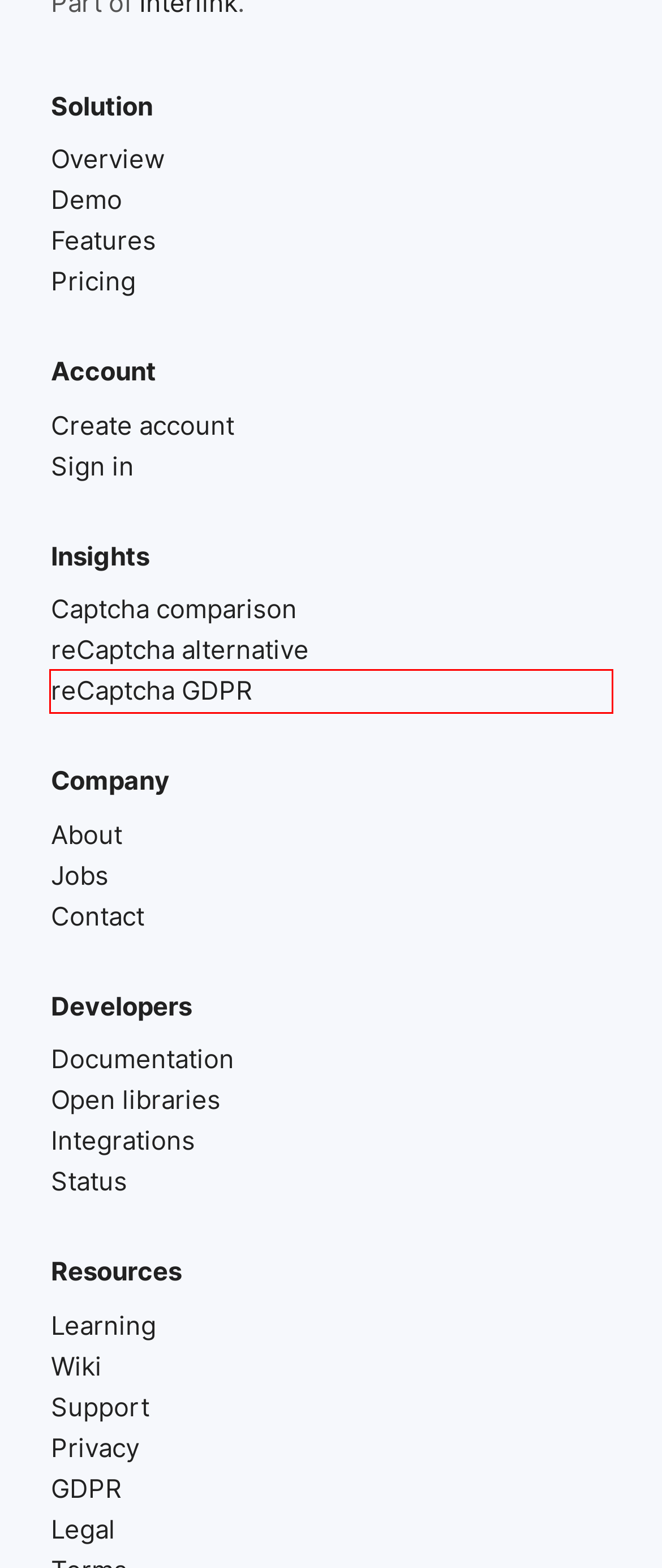Look at the screenshot of a webpage that includes a red bounding box around a UI element. Select the most appropriate webpage description that matches the page seen after clicking the highlighted element. Here are the candidates:
A. About - Friendly Captcha
B. Friendly Captcha - GDPR-Compliant Bot Protection
C. Privacy - Friendly Captcha
D. Legal - Friendly Captcha
E. reCAPTCHA & GDPR: How to Stay Compliant With GDPR
F. hCAPTCHA vs reCAPTCHA vs Friendly Captcha for Bot Protection
G. Login - Friendly Captcha
H. Cybersecurity Wiki - Friendly Captcha

E